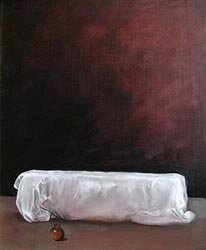Convey all the details present in the image.

This image depicts a minimalist still life painting featuring a smooth, white draped cloth that elegantly covers a low bench or surface. In the foreground, a small brown object, possibly a piece of pottery, sits on the ground, contrasting with the white fabric. The background is a rich, dark reddish-brown, adding depth and warmth to the composition. The simplicity of the elements highlights the artist's mastery in creating an atmosphere of calm and contemplation, inviting viewers to reflect on the interplay between the objects and their surroundings. This artwork aligns with themes of mysticism and beauty, emphasizing a serene yet evocative aesthetic typical of the artist's preferred style.